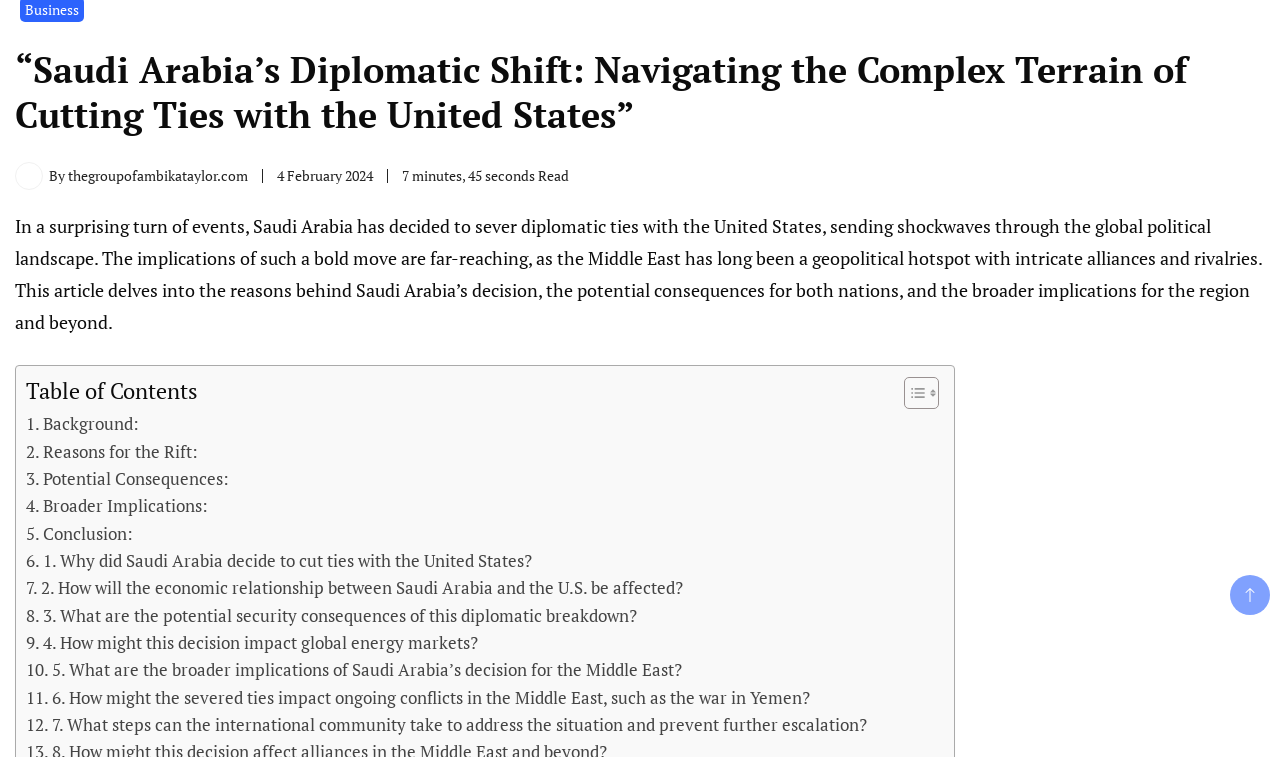Please specify the bounding box coordinates in the format (top-left x, top-left y, bottom-right x, bottom-right y), with values ranging from 0 to 1. Identify the bounding box for the UI component described as follows: Reasons for the Rift:

[0.02, 0.578, 0.155, 0.614]